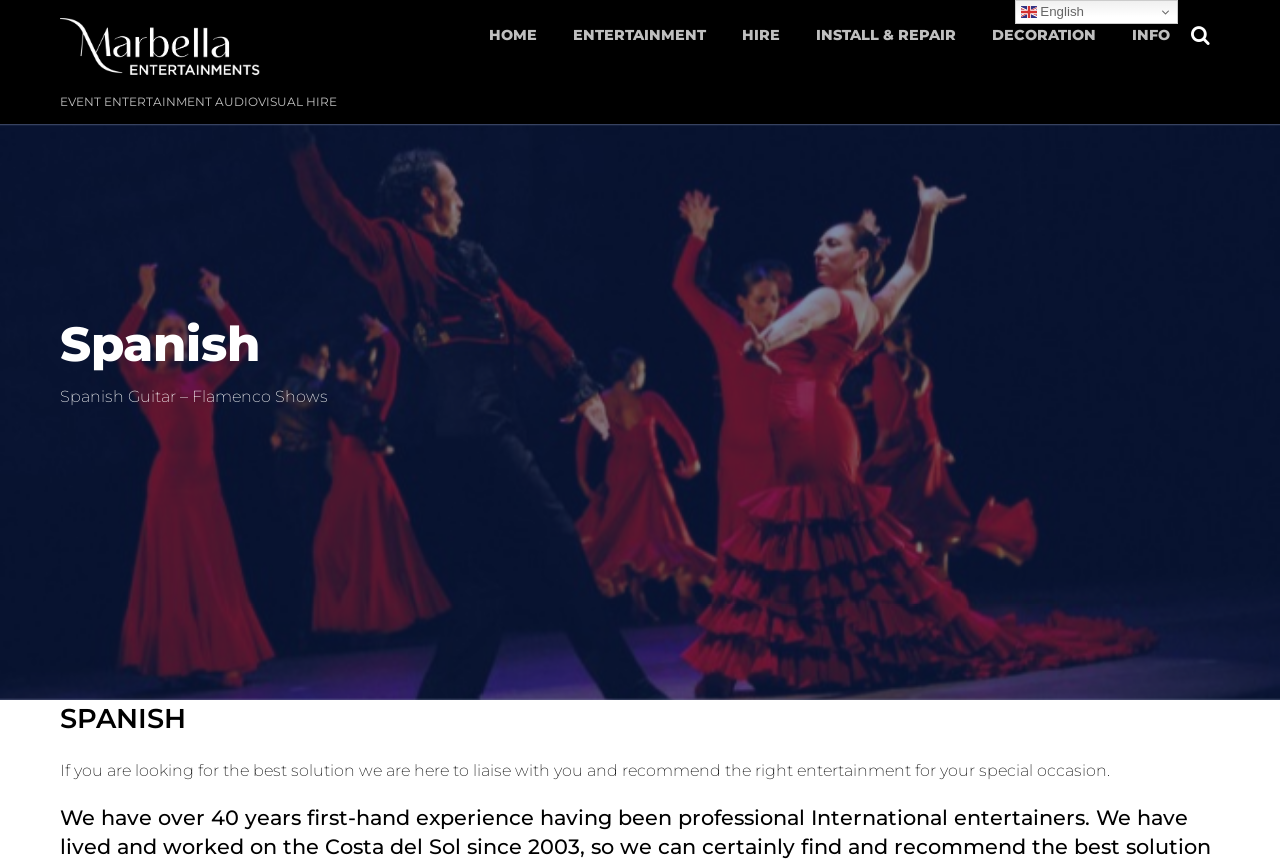Highlight the bounding box coordinates of the element that should be clicked to carry out the following instruction: "Learn about Spanish guitar and flamenco shows". The coordinates must be given as four float numbers ranging from 0 to 1, i.e., [left, top, right, bottom].

[0.047, 0.447, 0.256, 0.469]